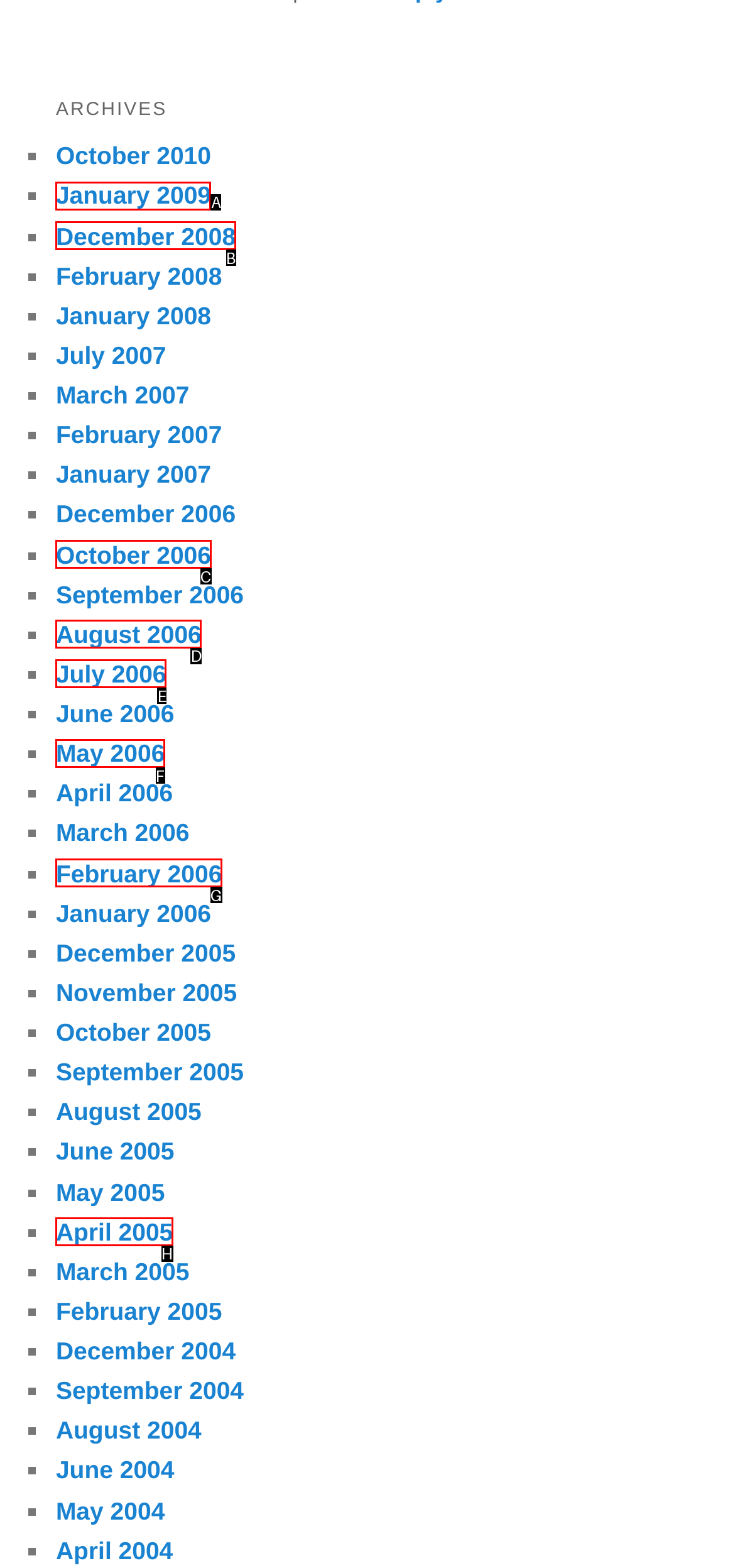Select the correct HTML element to complete the following task: click home
Provide the letter of the choice directly from the given options.

None